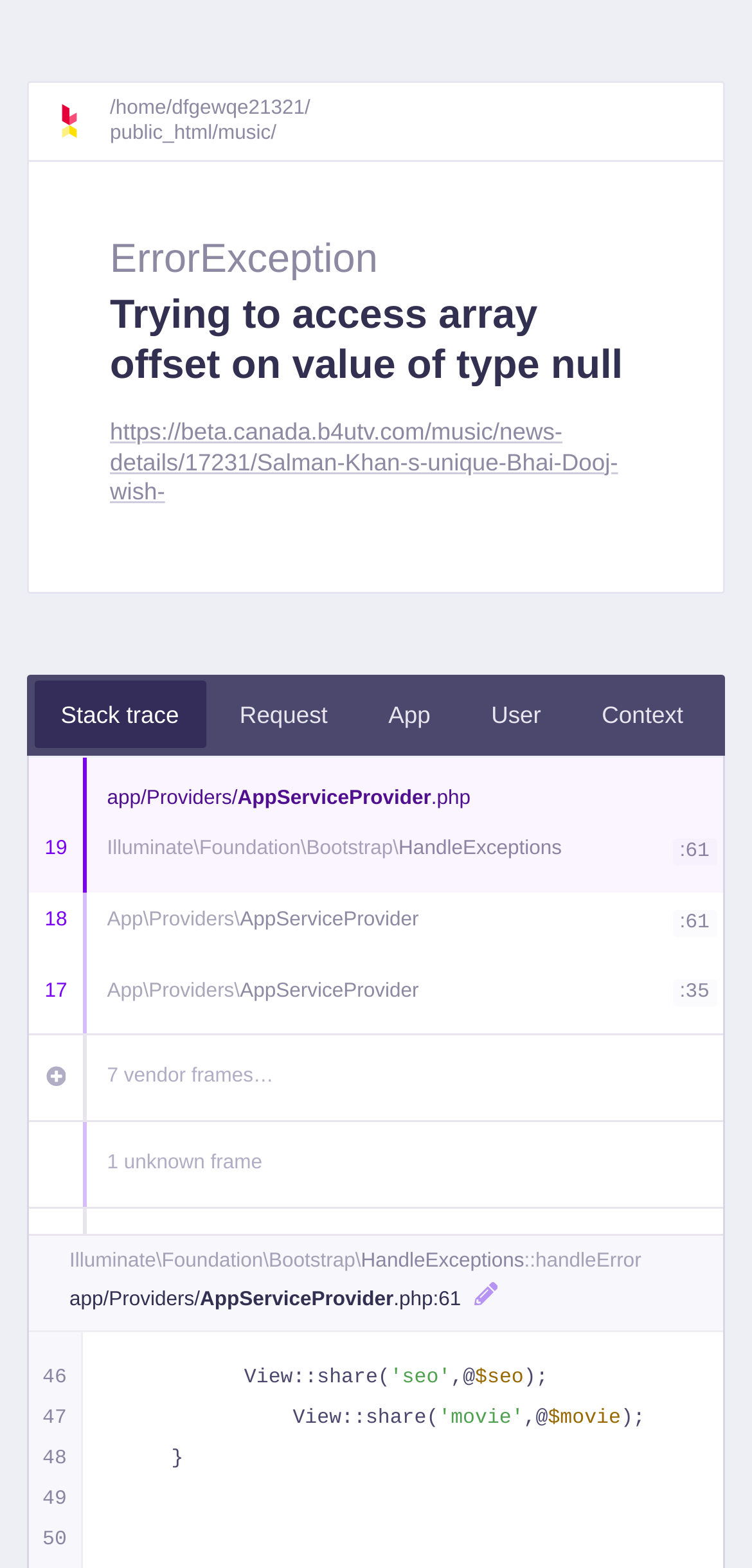Create a detailed summary of all the visual and textual information on the webpage.

This webpage appears to be an error page, specifically an "ErrorException" page. At the top, there is a link to "Ignition docs" accompanied by an image. Below this, there is a breadcrumb navigation bar with several links, including "home/", "dfgewqe21321/", "public_html/", and "music/".

The main content of the page is divided into two sections. The first section displays an error message "Trying to access array offset on value of type null" with a link to a news article below it. The second section is a stack trace, which is a detailed report of the error, including the files and lines of code involved.

On the left side of the page, there are several buttons, including "Stack trace", "Request", "App", "User", and "Context". Below these buttons, there is a list of file paths and line numbers, with corresponding buttons to the right.

The page also contains several images, which are likely icons or logos, scattered throughout the content. There are no prominent headings or titles on the page, aside from the error message and the breadcrumb navigation bar. The overall layout is dense and technical, suggesting that the page is intended for developers or technical users.